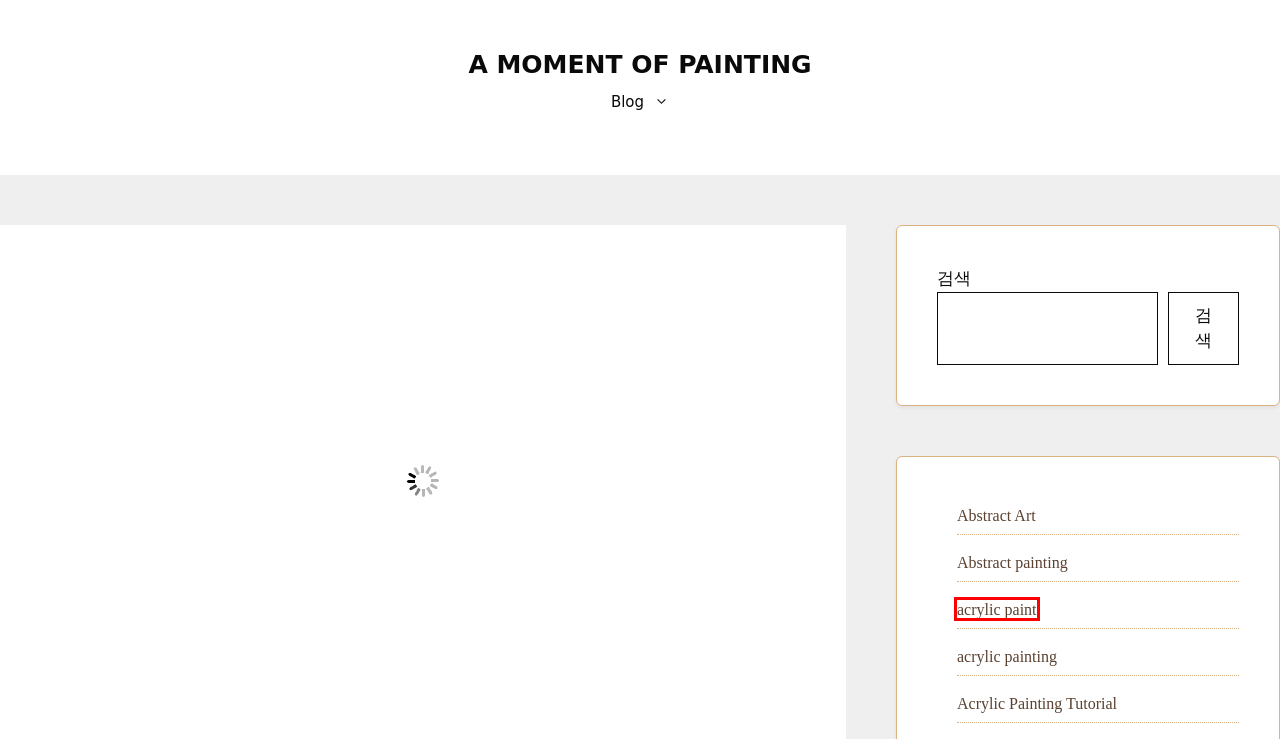You are given a screenshot depicting a webpage with a red bounding box around a UI element. Select the description that best corresponds to the new webpage after clicking the selected element. Here are the choices:
A. Abstract painting - A moment of painting
B. Oil Painting - A moment of painting
C. acrylic paint - A moment of painting
D. Abstract Art - A moment of painting
E. acrylic painting - A moment of painting
F. Blog - A moment of painting
G. A moment of painting - Welcome to A moment of painting
H. Acrylic Painting Tutorial - A moment of painting

C